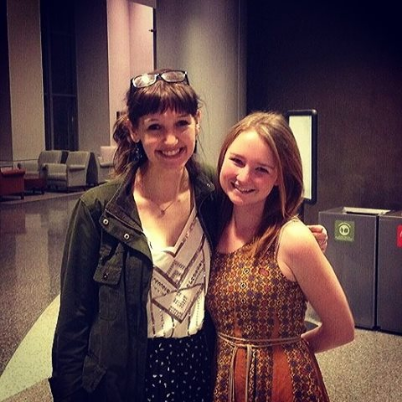Capture every detail in the image and describe it fully.

In this image, two young women stand together, smiling brightly in an indoor setting. The woman on the left has dark hair styled in loose waves, wearing a jacket over a white top with a geometric design and a long skirt. The woman on the right has light brown hair and wears a pattern dress with a fitted bodice and a flared skirt, which complements her cheerful demeanor. They appear to be in a spacious room, likely a campus building, with soft lighting and modern furnishings visible in the background. This moment captures the camaraderie and joy of Samford University debaters celebrating their achievements at a recent debate tournament, emphasizing their successful teamwork and individual accomplishments.